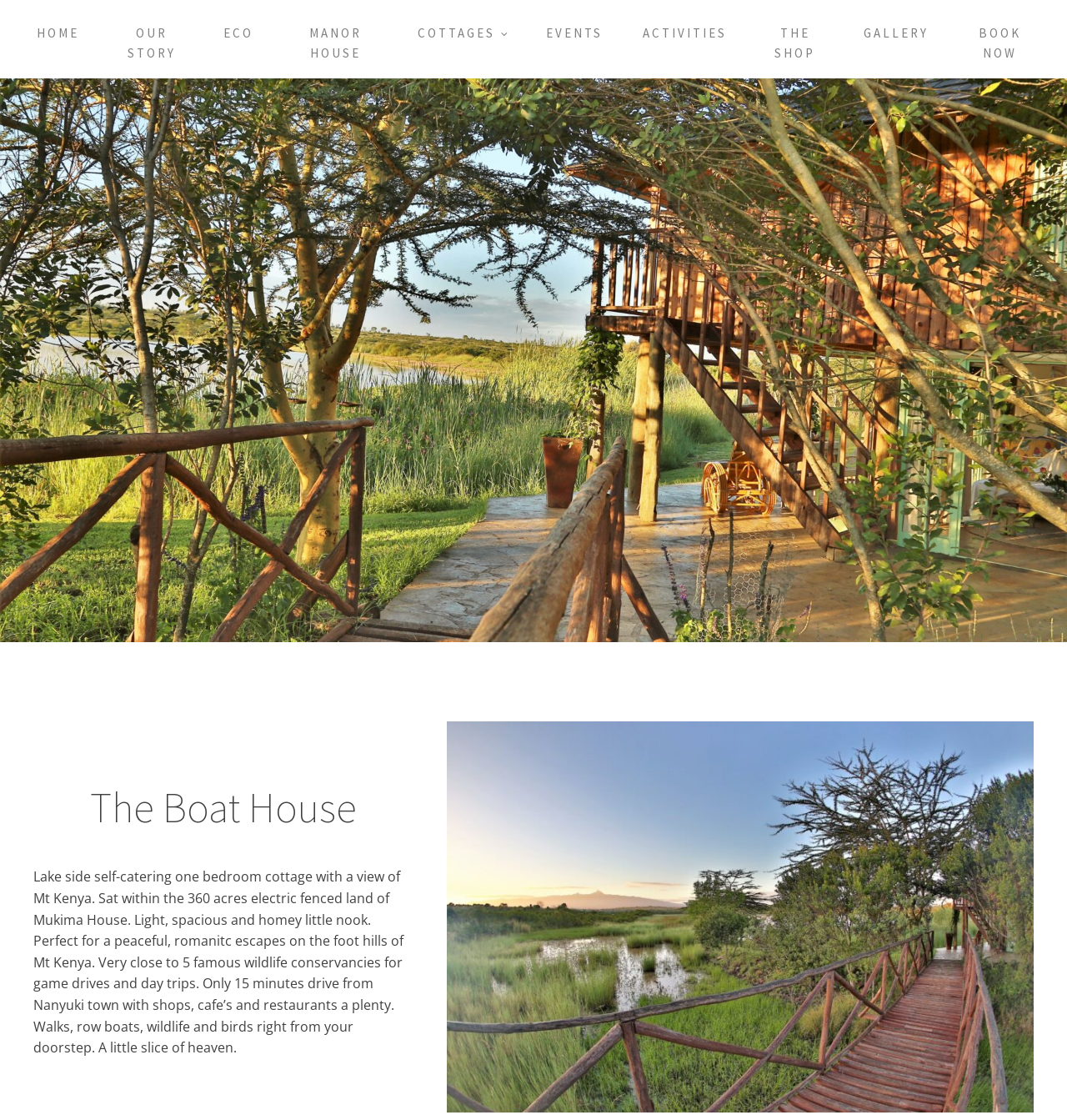Answer the question with a brief word or phrase:
What is the theme of the cottage described?

Romantic escape